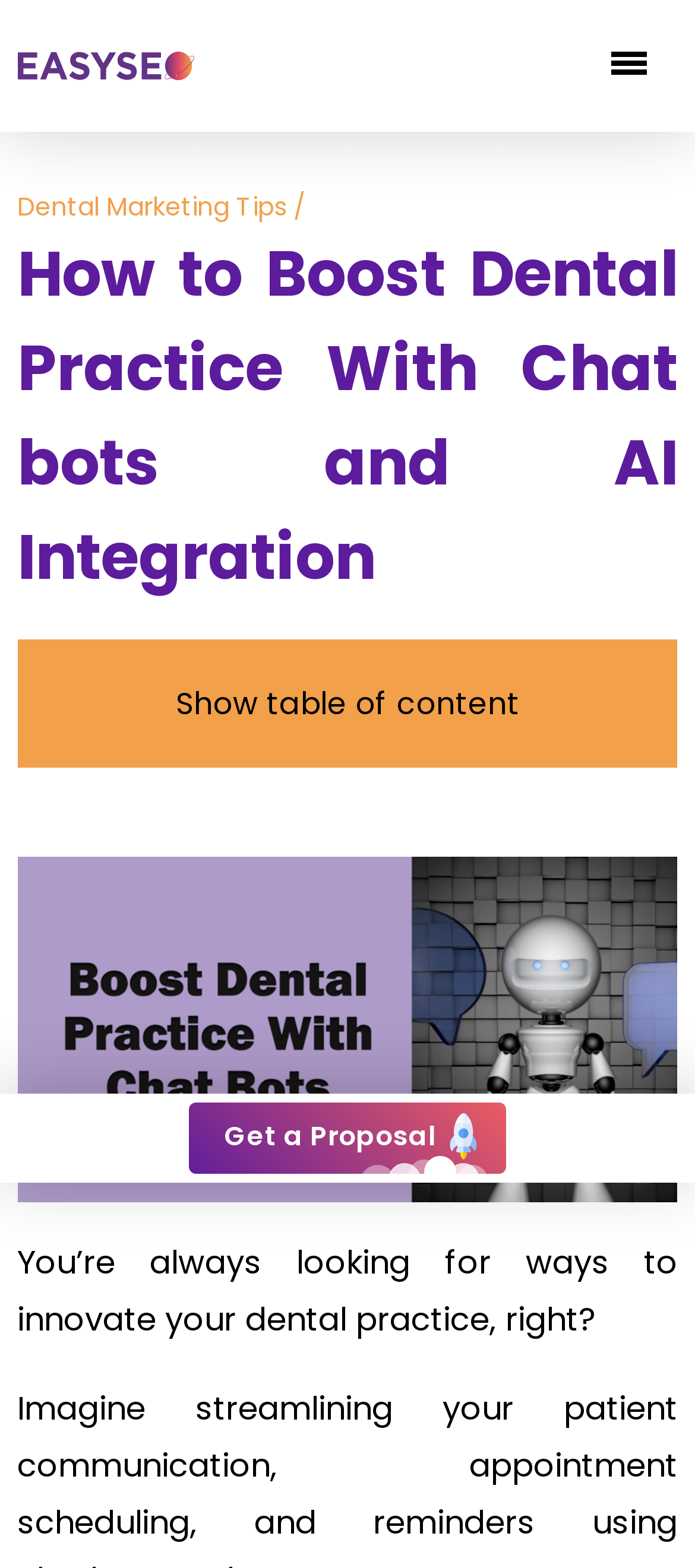Can you pinpoint the bounding box coordinates for the clickable element required for this instruction: "Read about Dental SEO"? The coordinates should be four float numbers between 0 and 1, i.e., [left, top, right, bottom].

[0.482, 0.385, 0.663, 0.453]